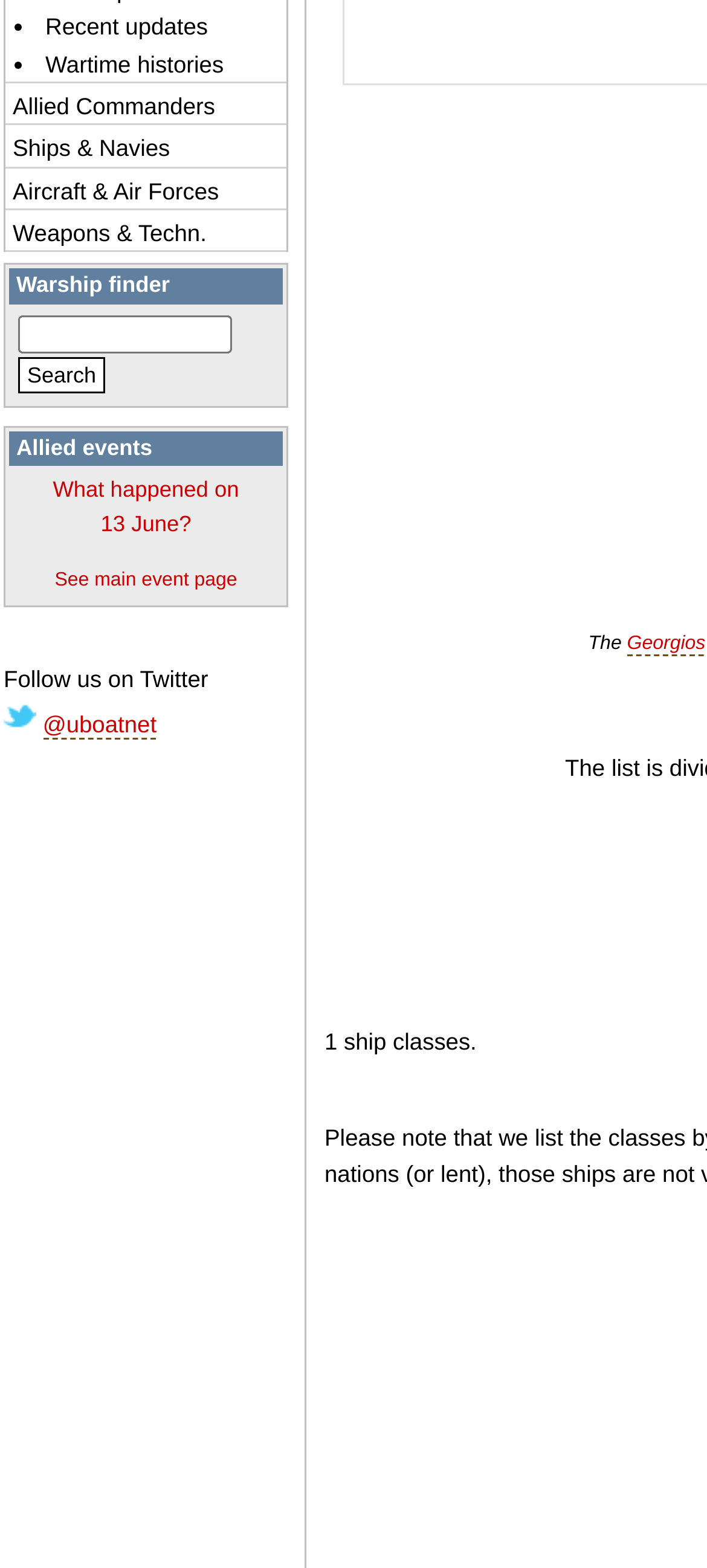Find the bounding box of the element with the following description: "alt="Mon/Yough Trail Council"". The coordinates must be four float numbers between 0 and 1, formatted as [left, top, right, bottom].

None